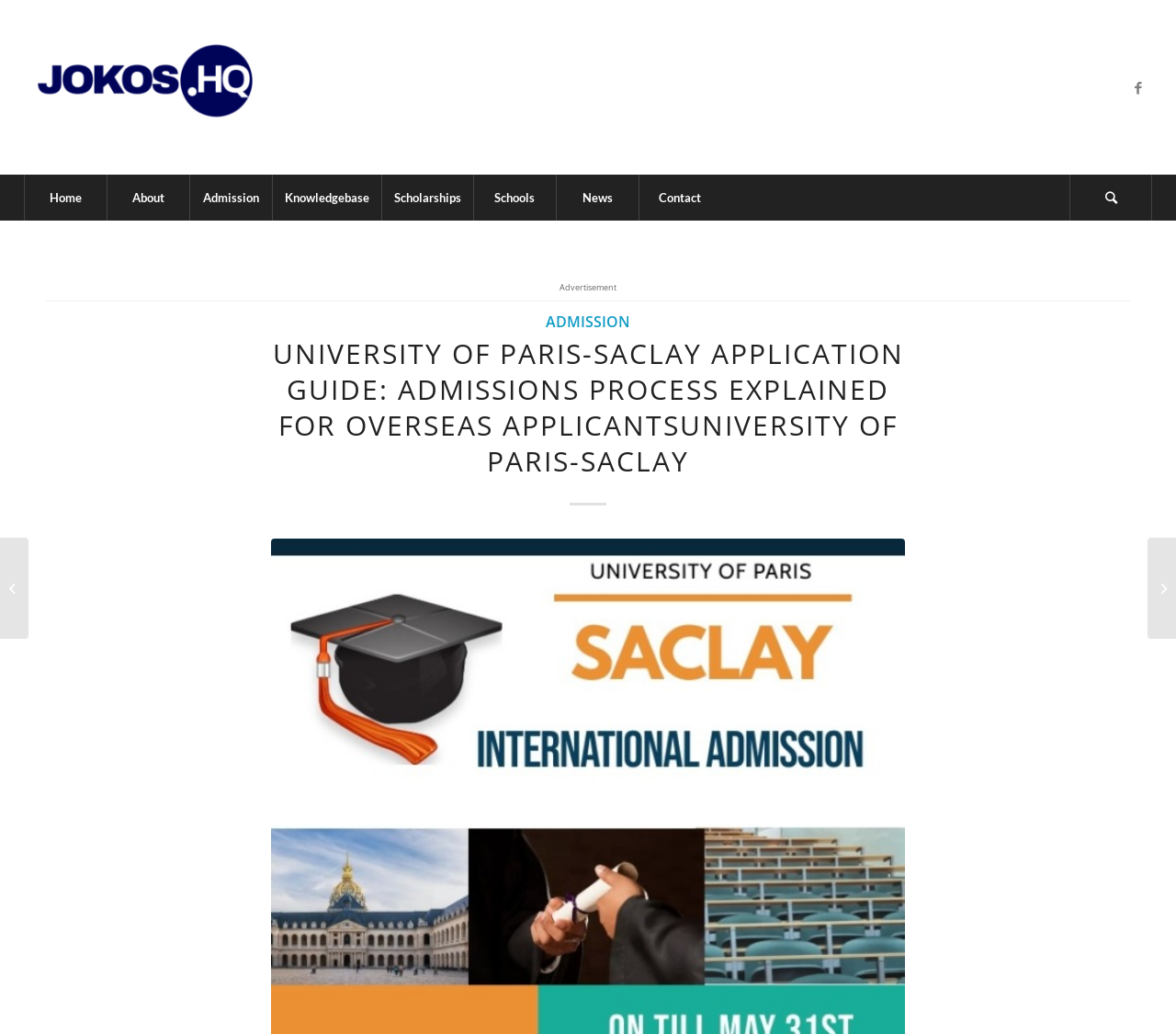How many links are there on the top navigation bar? Based on the image, give a response in one word or a short phrase.

9